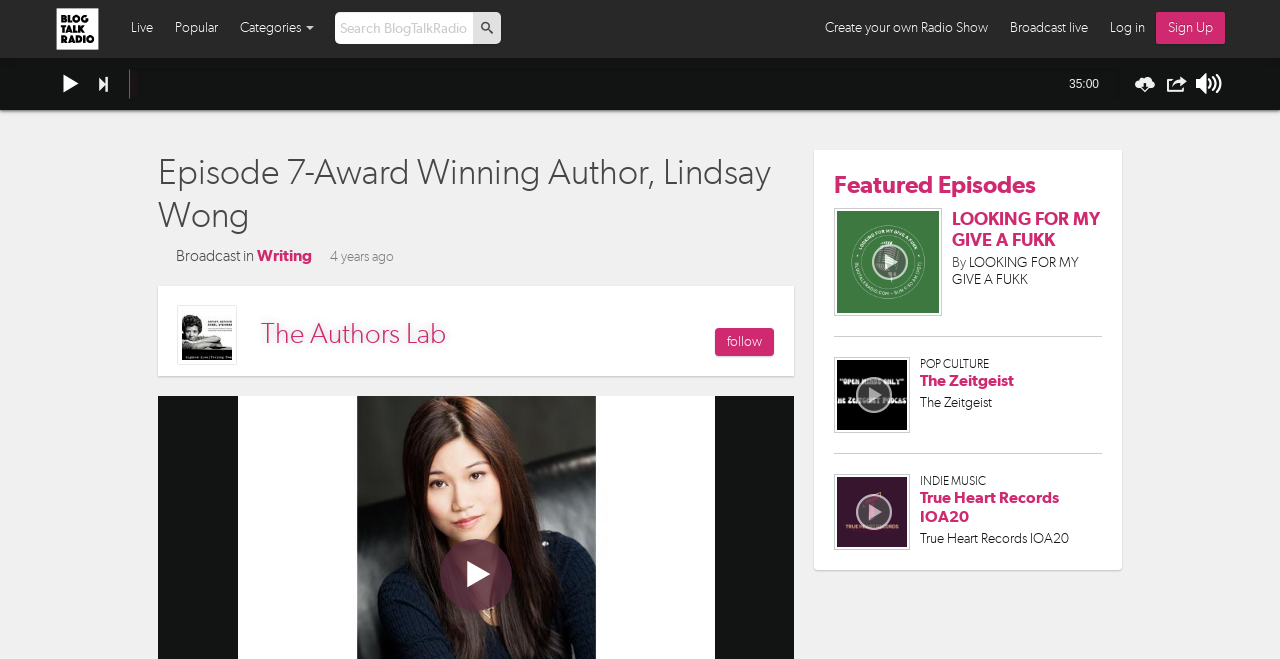Find the bounding box coordinates of the UI element according to this description: "Log in".

[0.859, 0.009, 0.903, 0.076]